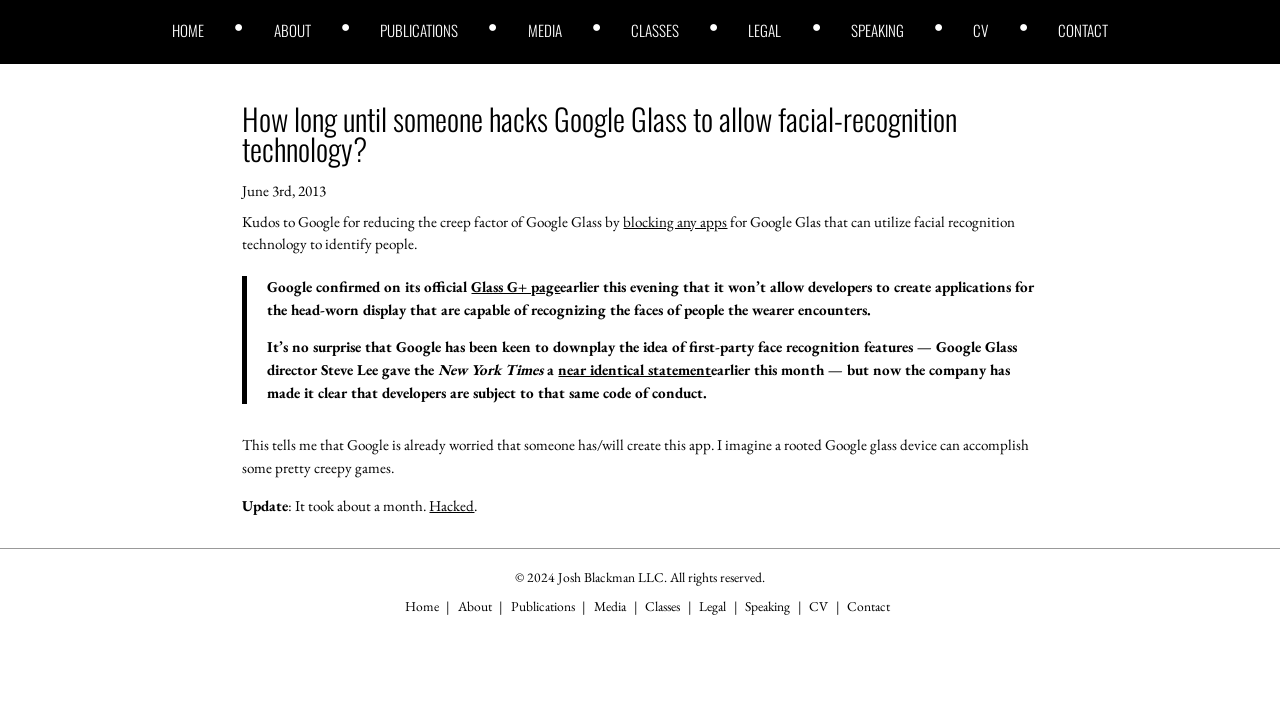Please provide a comprehensive response to the question based on the details in the image: What is the topic of the blog post on this webpage?

I determined this answer by reading the heading of the blog post, which asks 'How long until someone hacks Google Glass to allow facial-recognition technology?' This suggests that the topic of the blog post is related to Google Glass and facial recognition technology.